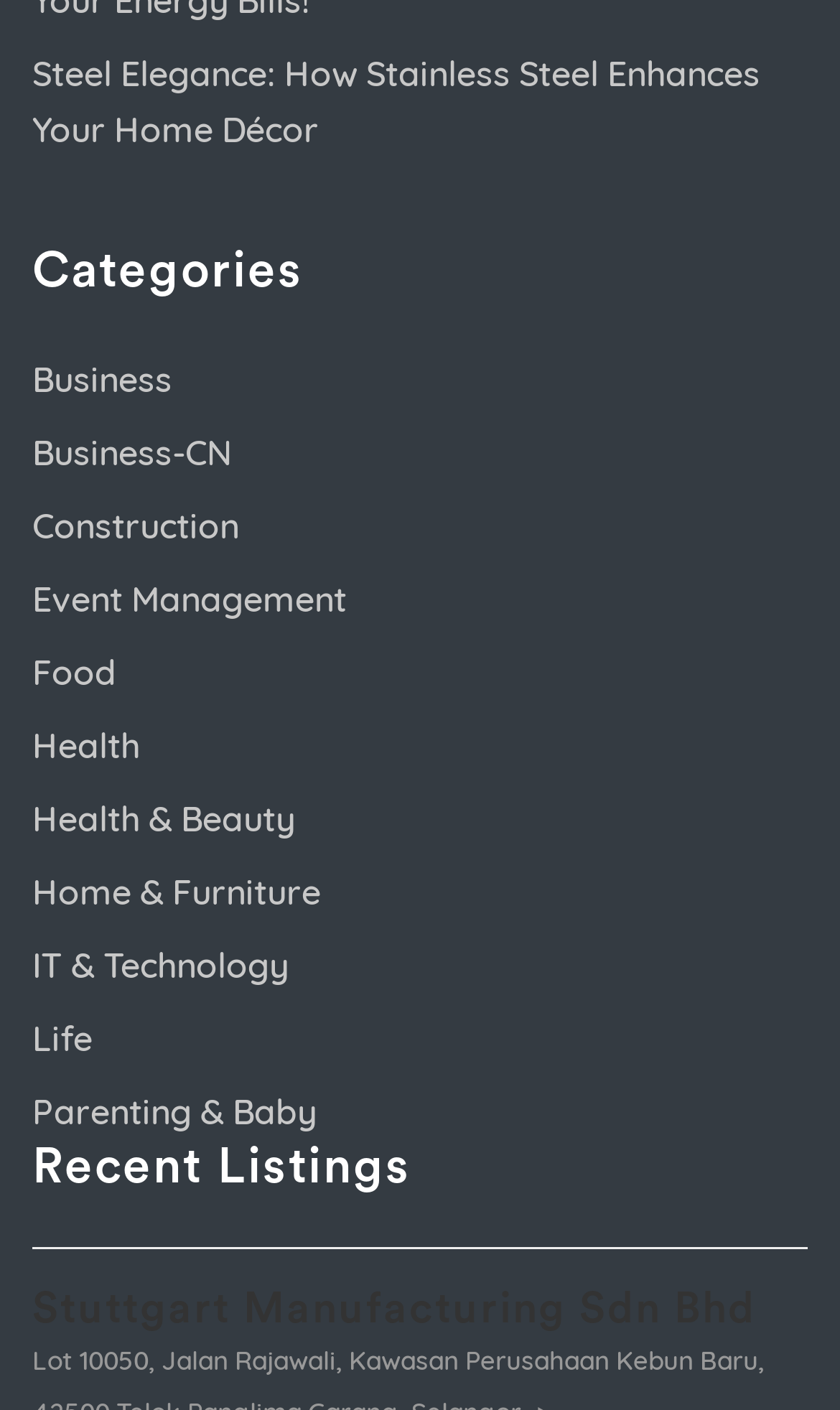Please specify the bounding box coordinates of the element that should be clicked to execute the given instruction: 'Explore the 'Home & Furniture' category'. Ensure the coordinates are four float numbers between 0 and 1, expressed as [left, top, right, bottom].

[0.038, 0.617, 0.382, 0.648]